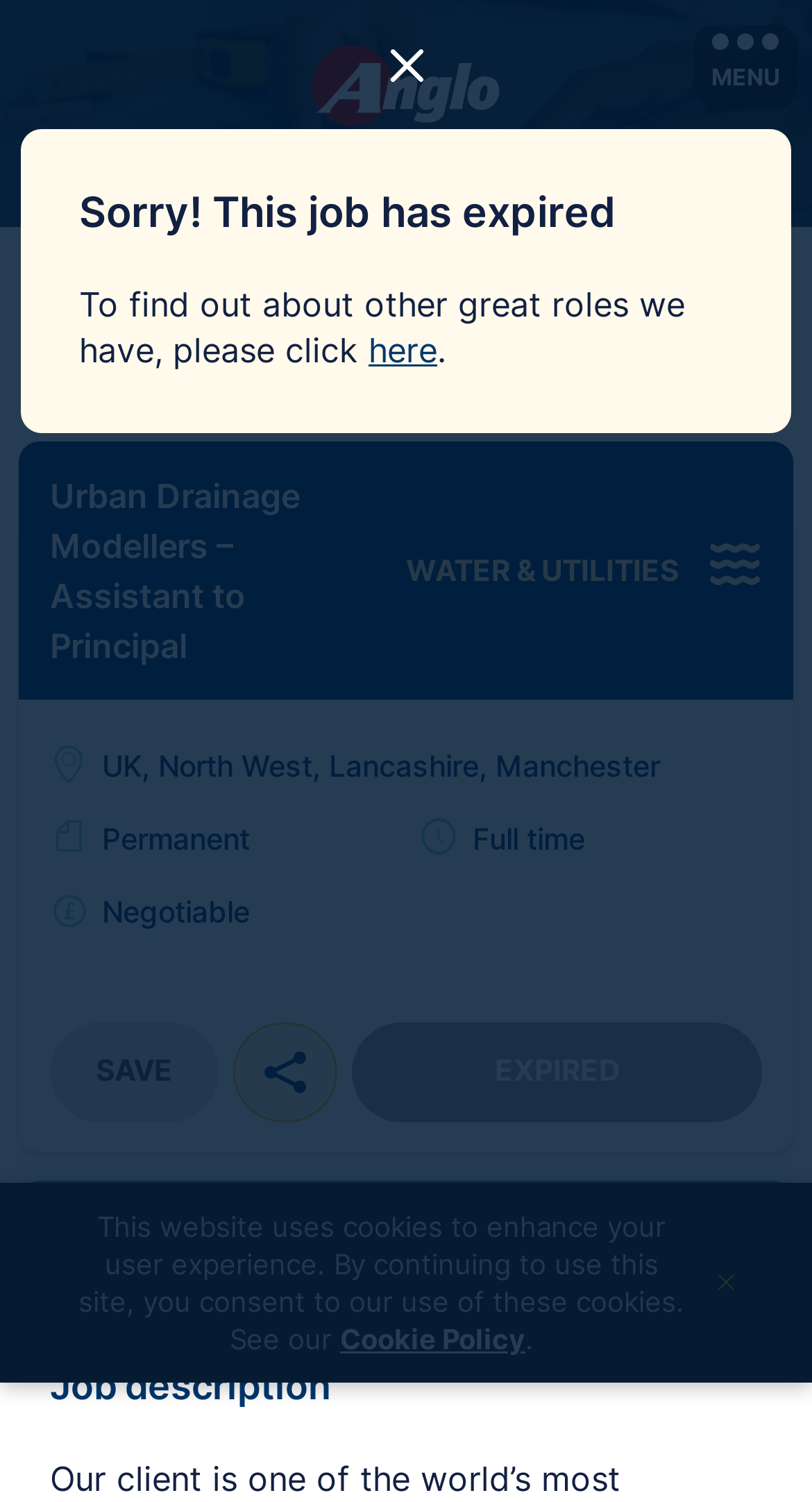Identify the bounding box coordinates of the clickable region to carry out the given instruction: "Visit the 'Technical & Engineering Recruitment' page".

[0.382, 0.029, 0.618, 0.084]